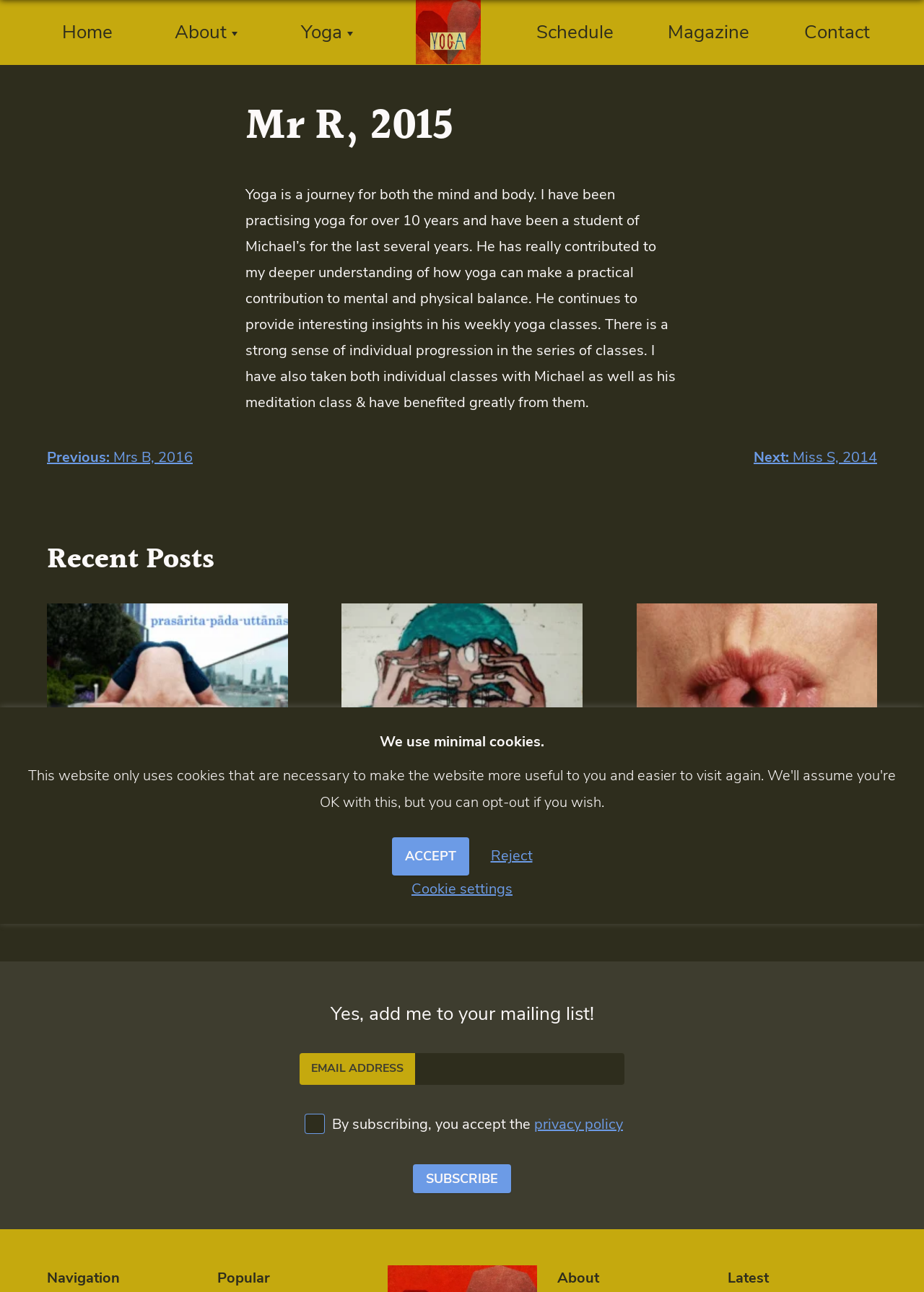Provide an in-depth caption for the contents of the webpage.

This webpage is about yoga and appears to be a personal project or blog. At the top, there is a navigation menu with links to "Home", "About", "Yoga", "Schedule", "Magazine", and "Contact". Below the navigation menu, there is a main section that takes up most of the page. 

In the main section, there is a header with the title "Mr R, 2015 - The Yoga Project". Below the header, there is a paragraph of text that describes the author's experience with yoga and their appreciation for their teacher, Michael. 

To the right of the paragraph, there is a section with a heading "Post navigation" that contains links to previous and next posts. Below this section, there is a heading "Recent Posts" followed by three links to different yoga-related articles. 

Further down the page, there is a section with a heading "Yes, add me to your mailing list!" that contains a form with a text box to enter an email address, a checkbox to accept the privacy policy, and a "Subscribe" button. 

At the very bottom of the page, there is a notice about the use of minimal cookies, with buttons to "ACCEPT", "Reject", or adjust "Cookie settings". In the top-right corner of the page, there is a small image.